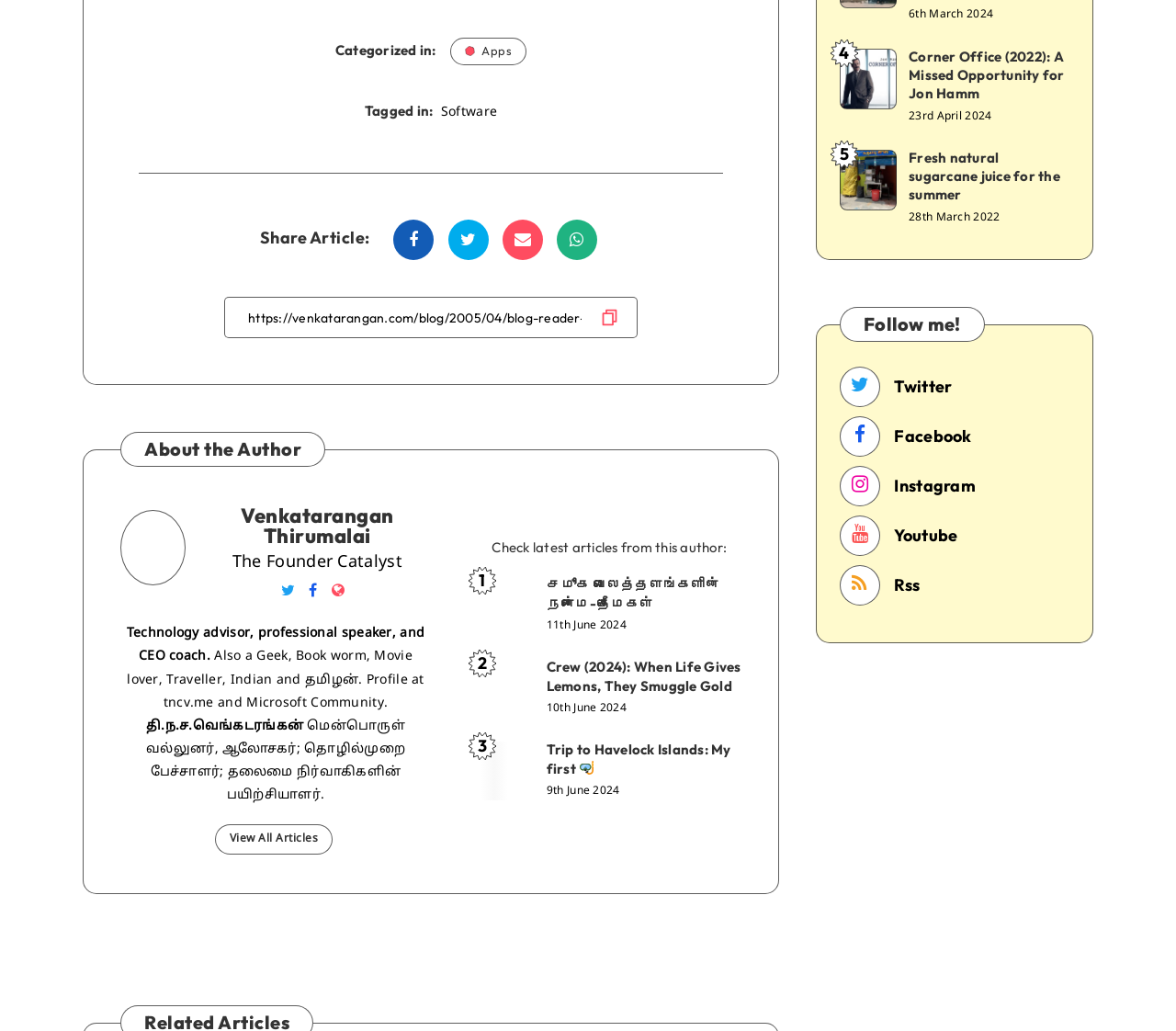What is the author's profession?
Using the image, provide a concise answer in one word or a short phrase.

Technology advisor